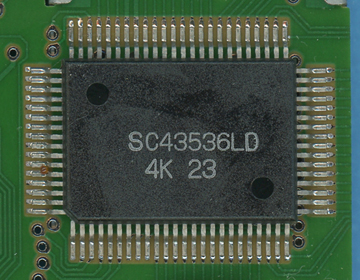What is the purpose of the metallic pins?
Refer to the image and respond with a one-word or short-phrase answer.

Connecting the chip to the circuit board